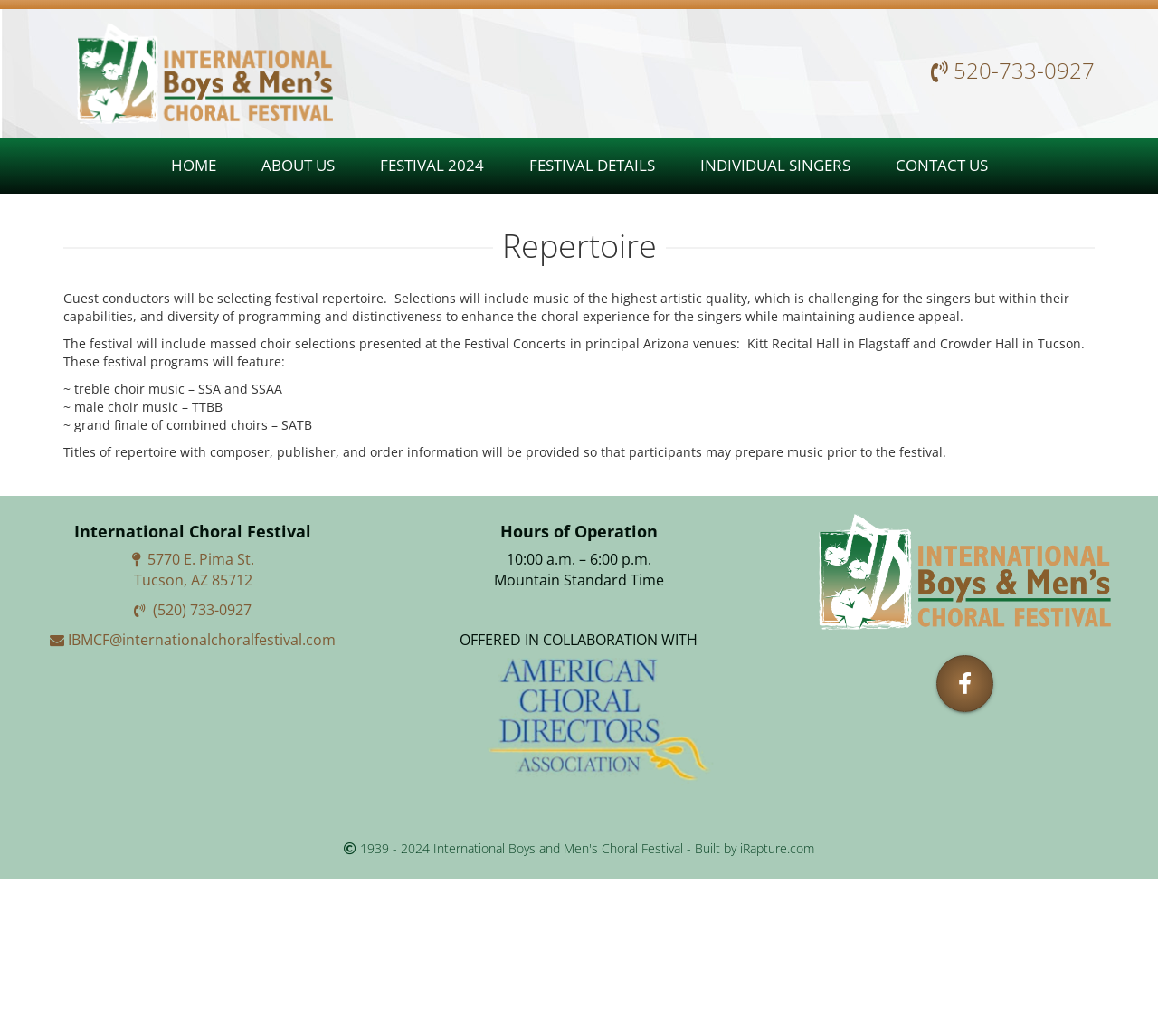Deliver a detailed narrative of the webpage's visual and textual elements.

The webpage is about the International Boys and Men's Choral Festival, with a focus on its repertoire. At the top of the page, there is a logo image and a link to the festival's homepage. Below this, there is a heading with a phone number and a link to contact the festival.

The main content of the page is divided into two sections. On the left side, there is a navigation menu with links to various pages, including "Home", "About Us", "Festival 2024", and "Contact Us". There are 14 links in total, arranged in a vertical column.

On the right side, there is a section with a heading "Repertoire" and a description of the festival's music selection process. The text explains that guest conductors will choose music of high artistic quality, with a focus on diversity and audience appeal. The festival will feature massed choir selections presented at two venues in Arizona, with a grand finale of combined choirs.

Below this, there are four paragraphs of text describing the types of music that will be performed, including treble choir music, male choir music, and grand finale music. The text also mentions that participants will be provided with repertoire titles, composers, publishers, and order information so they can prepare music before the festival.

At the bottom of the page, there is a section with contact information, including an address, phone number, and email address. There is also a section with hours of operation and a note about the festival being offered in collaboration with another organization. Finally, there is a logo image and a link to the festival's homepage at the very bottom of the page.